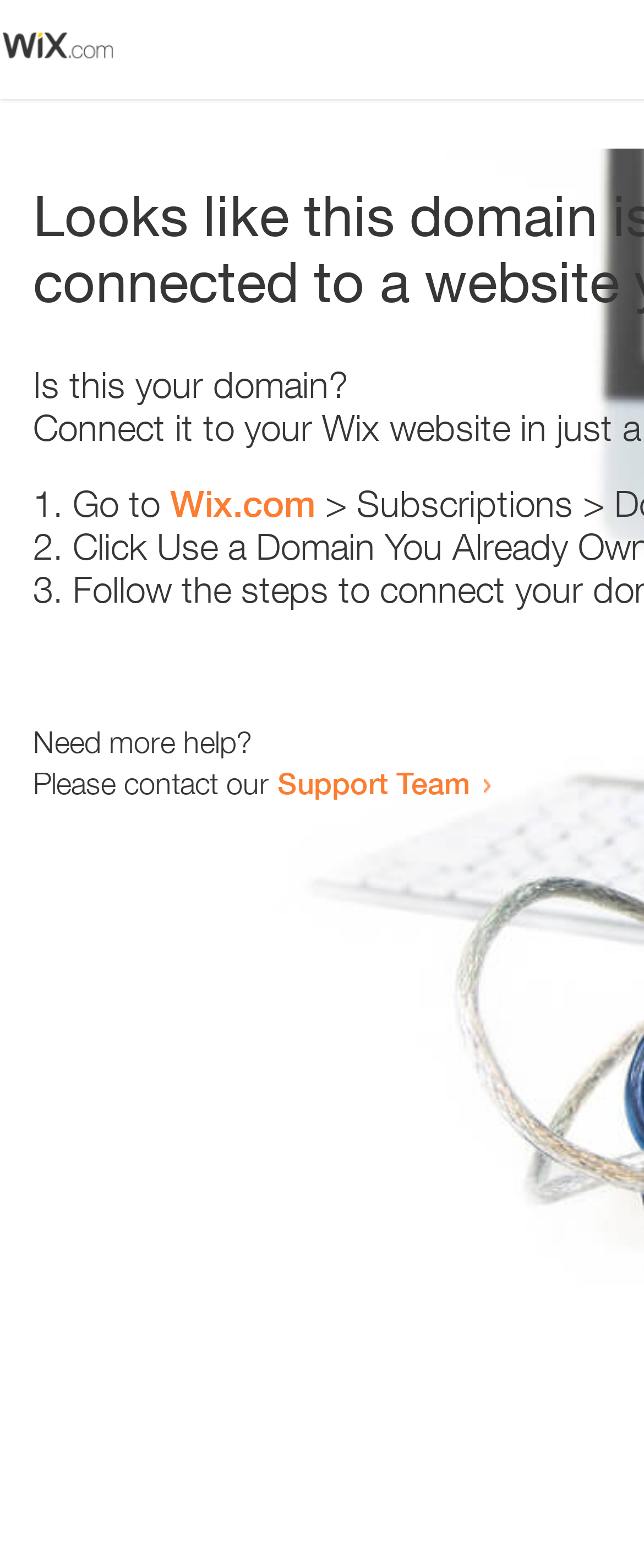What is the domain being referred to?
Based on the image content, provide your answer in one word or a short phrase.

Wix.com